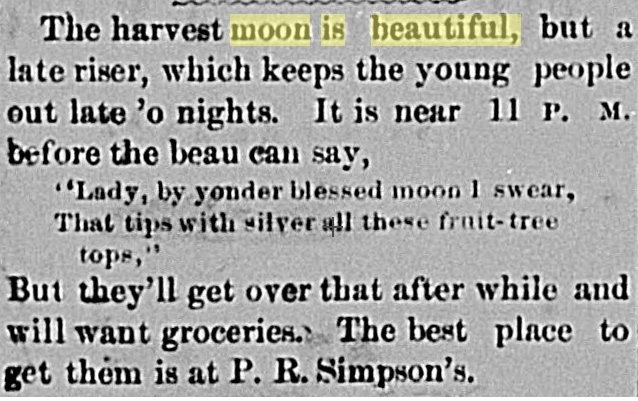Provide a thorough description of what you see in the image.

The image is a reproduction of an advertisement clipped from the July 24, 1873 edition of the *Crawfordsville Weekly Journal*. It features a poetic description highlighting the beauty of the harvest moon, with the phrase "moon is beautiful" prominently emphasized in yellow. The text humorously notes that the moon is a late riser, which leads young people to stay out late at night. The advertisement includes a line featuring a young man addressing a lady, expressing admiration for the moon's glow on the fruit trees. Additionally, it humorously reminds readers that they will eventually need groceries, playfully suggesting that the best place to purchase them is at P.R. Simpson’s. This charming piece showcases both the romantic and practical aspects of life during that era.